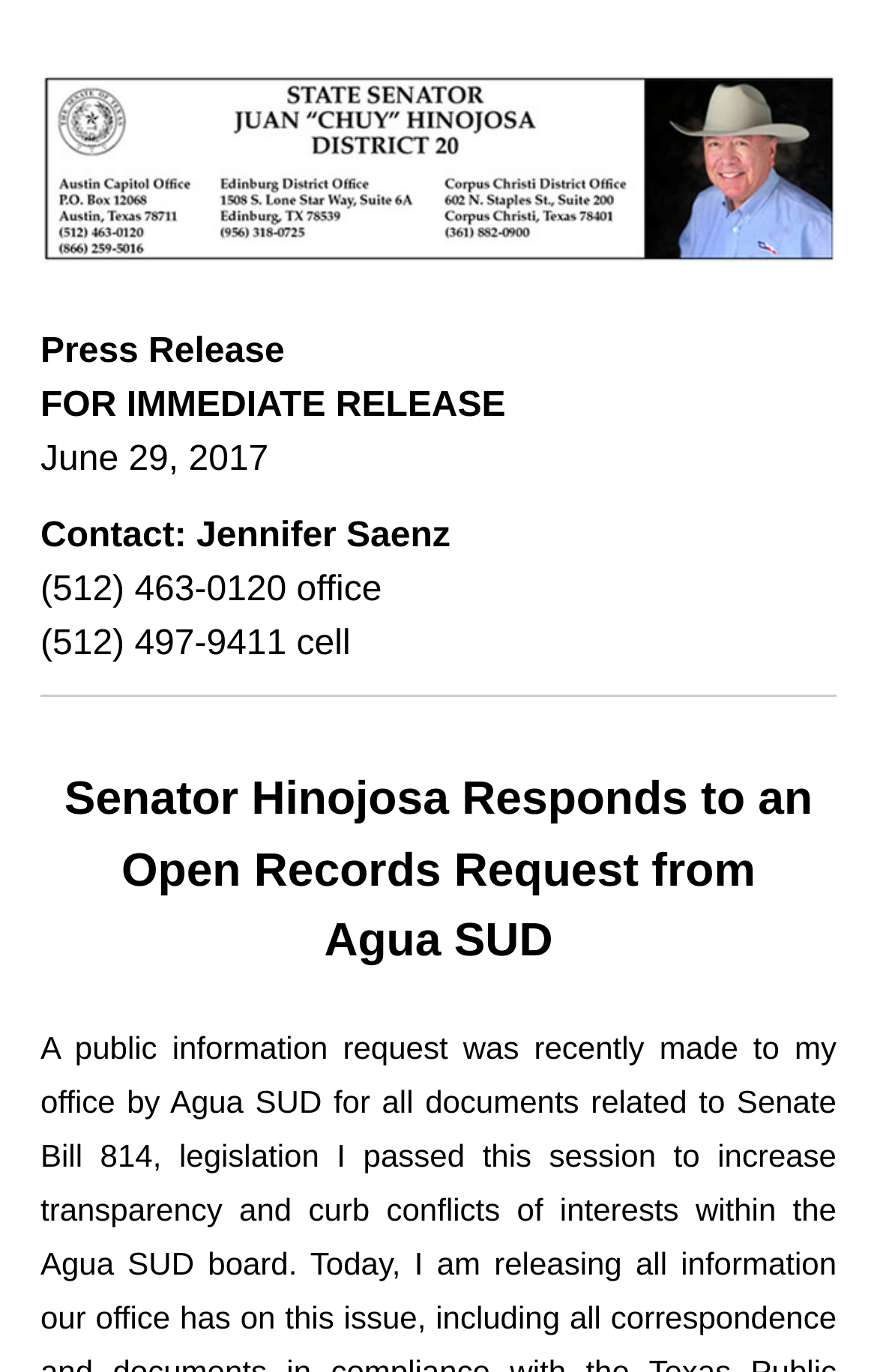Carefully examine the image and provide an in-depth answer to the question: What is the office phone number of the contact person?

I found the office phone number by looking at the text element that says 'Contact:' and then finding the adjacent text element that says '(512) 463-0120 office'.